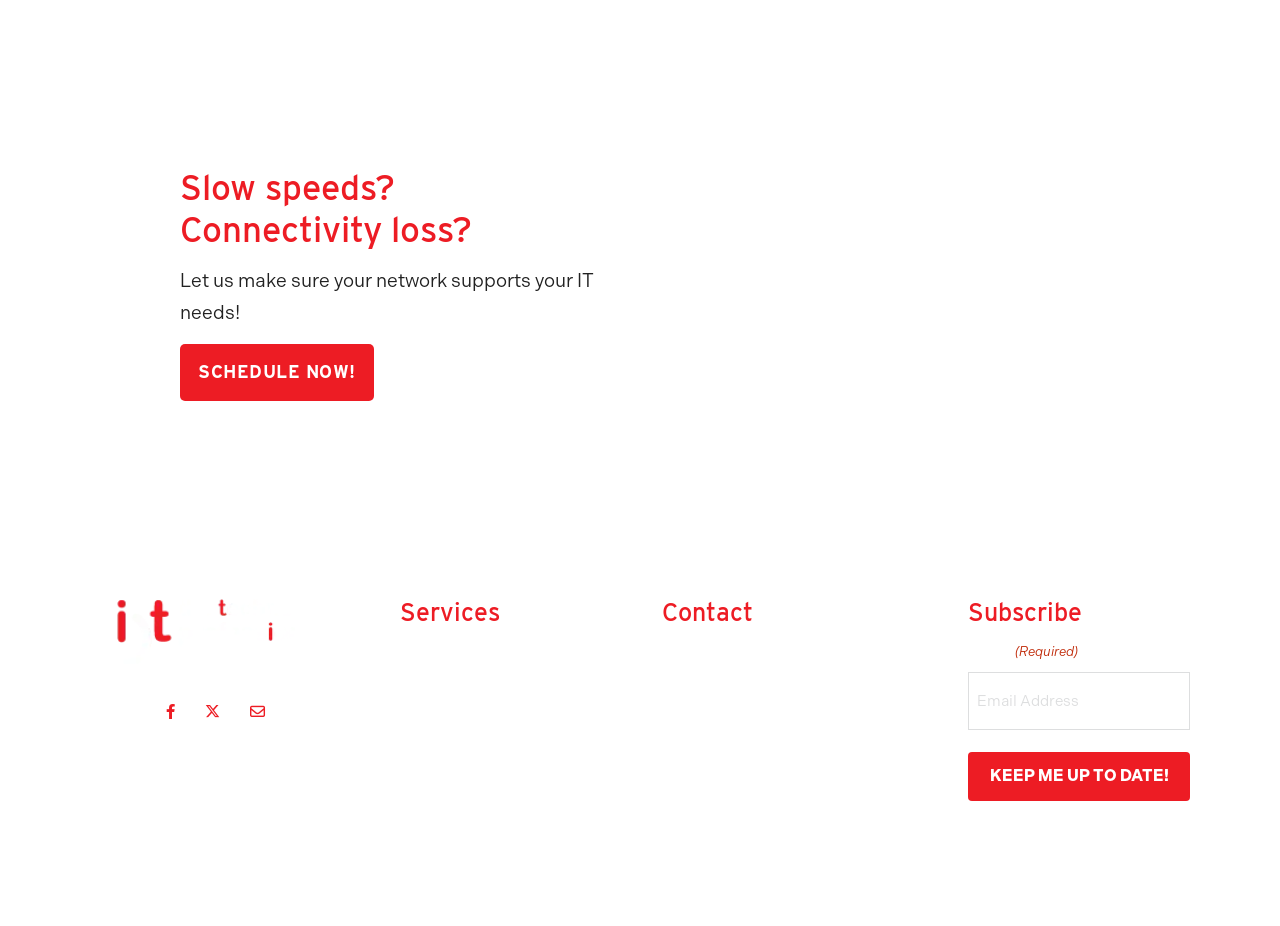Determine the bounding box coordinates of the section I need to click to execute the following instruction: "Get laptop repair services". Provide the coordinates as four float numbers between 0 and 1, i.e., [left, top, right, bottom].

[0.312, 0.8, 0.389, 0.827]